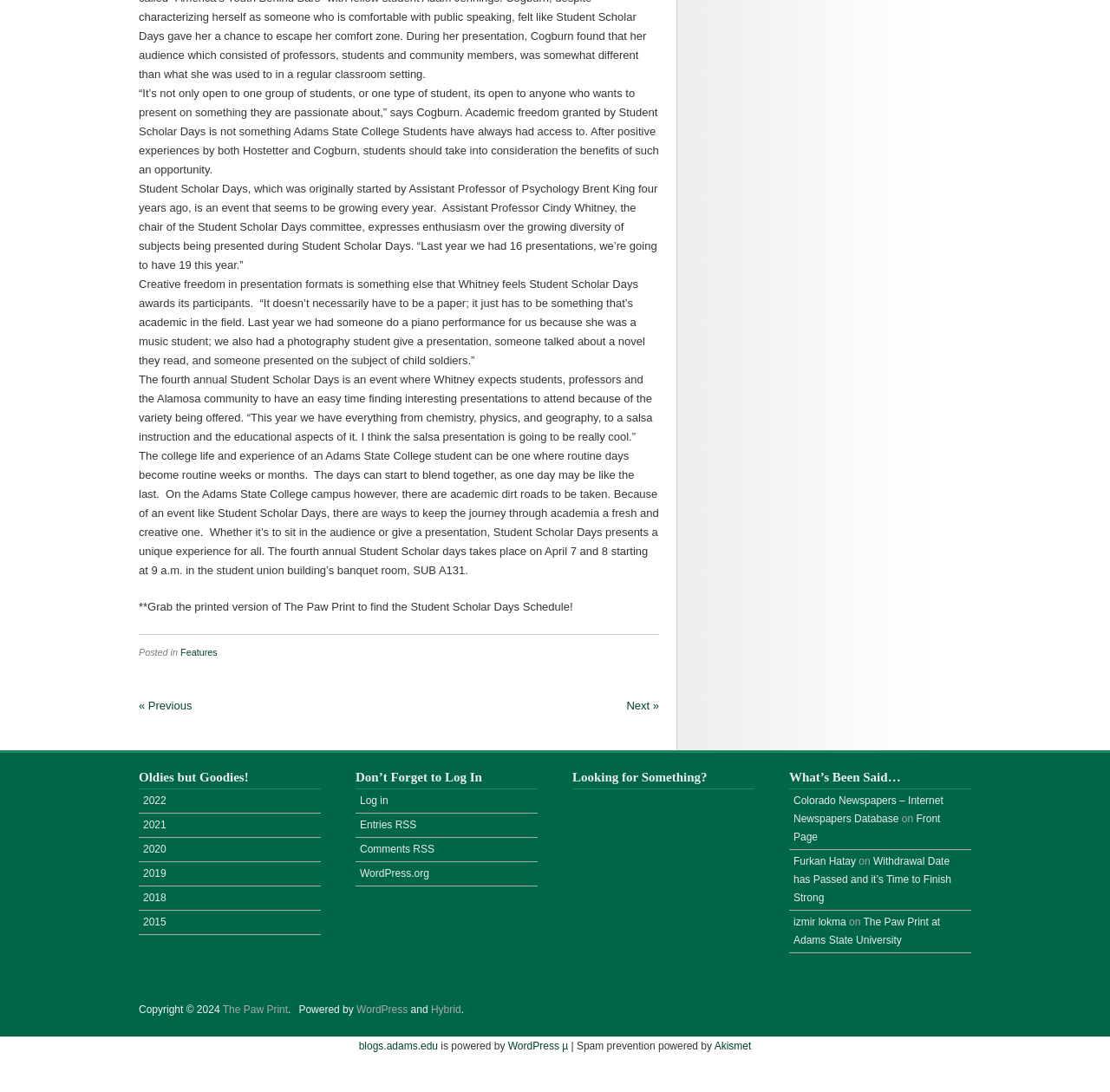What is the name of the newspaper that published this article?
Using the image, elaborate on the answer with as much detail as possible.

The text mentions 'Grab the printed version of The Paw Print to find the Student Scholar Days Schedule!' which suggests that The Paw Print is the name of the newspaper that published this article.